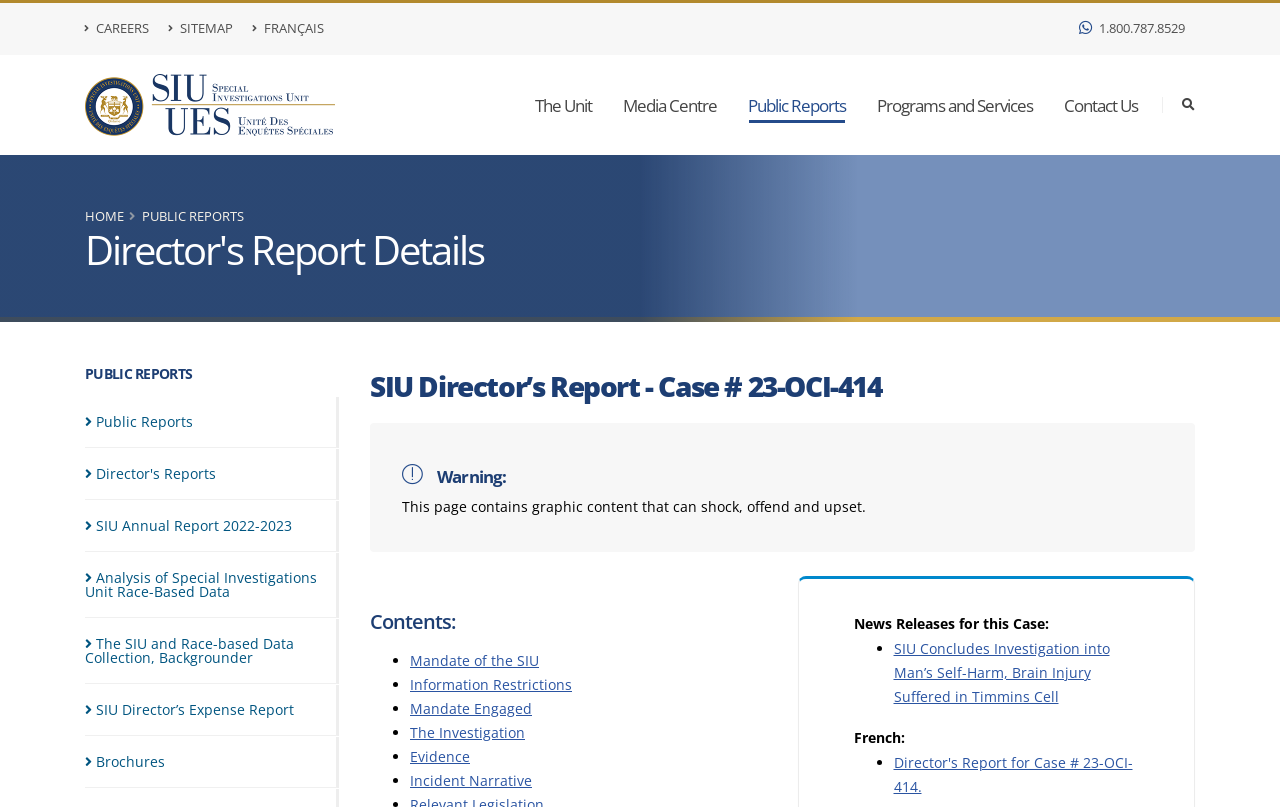Specify the bounding box coordinates of the element's area that should be clicked to execute the given instruction: "Contact Us". The coordinates should be four float numbers between 0 and 1, i.e., [left, top, right, bottom].

[0.82, 0.069, 0.9, 0.193]